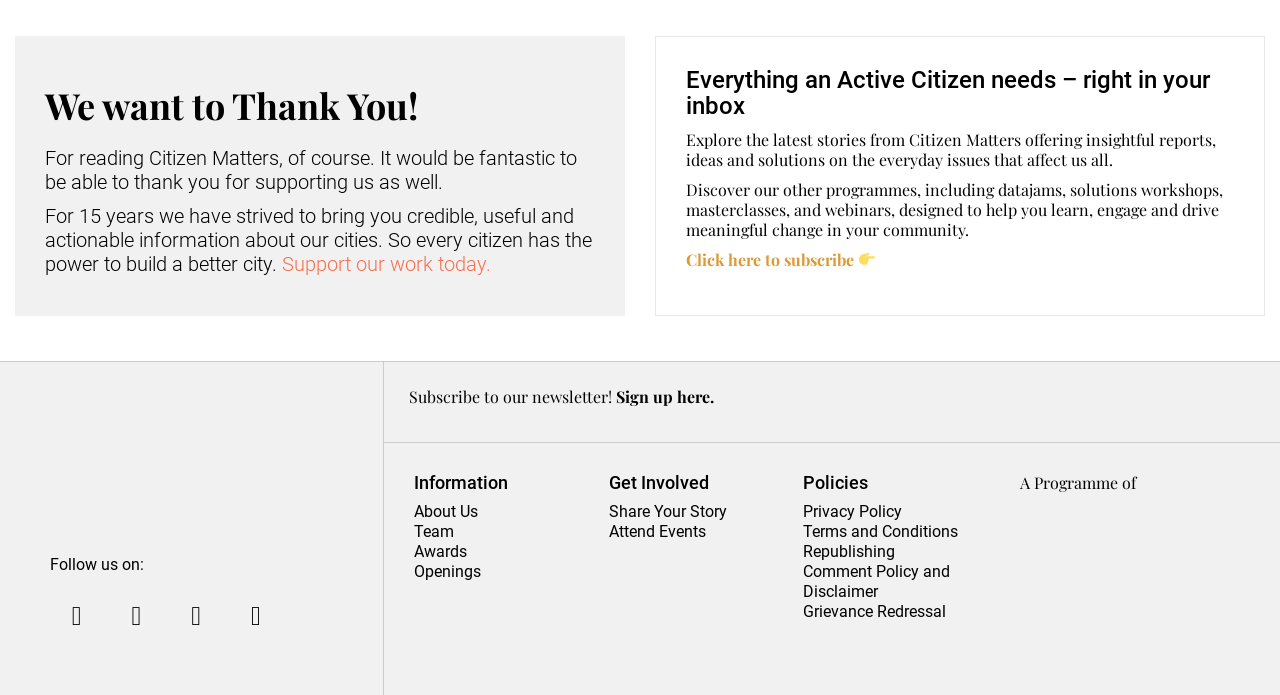Please identify the bounding box coordinates of the element that needs to be clicked to perform the following instruction: "Follow Citizen Matters on Instagram".

[0.039, 0.845, 0.081, 0.925]